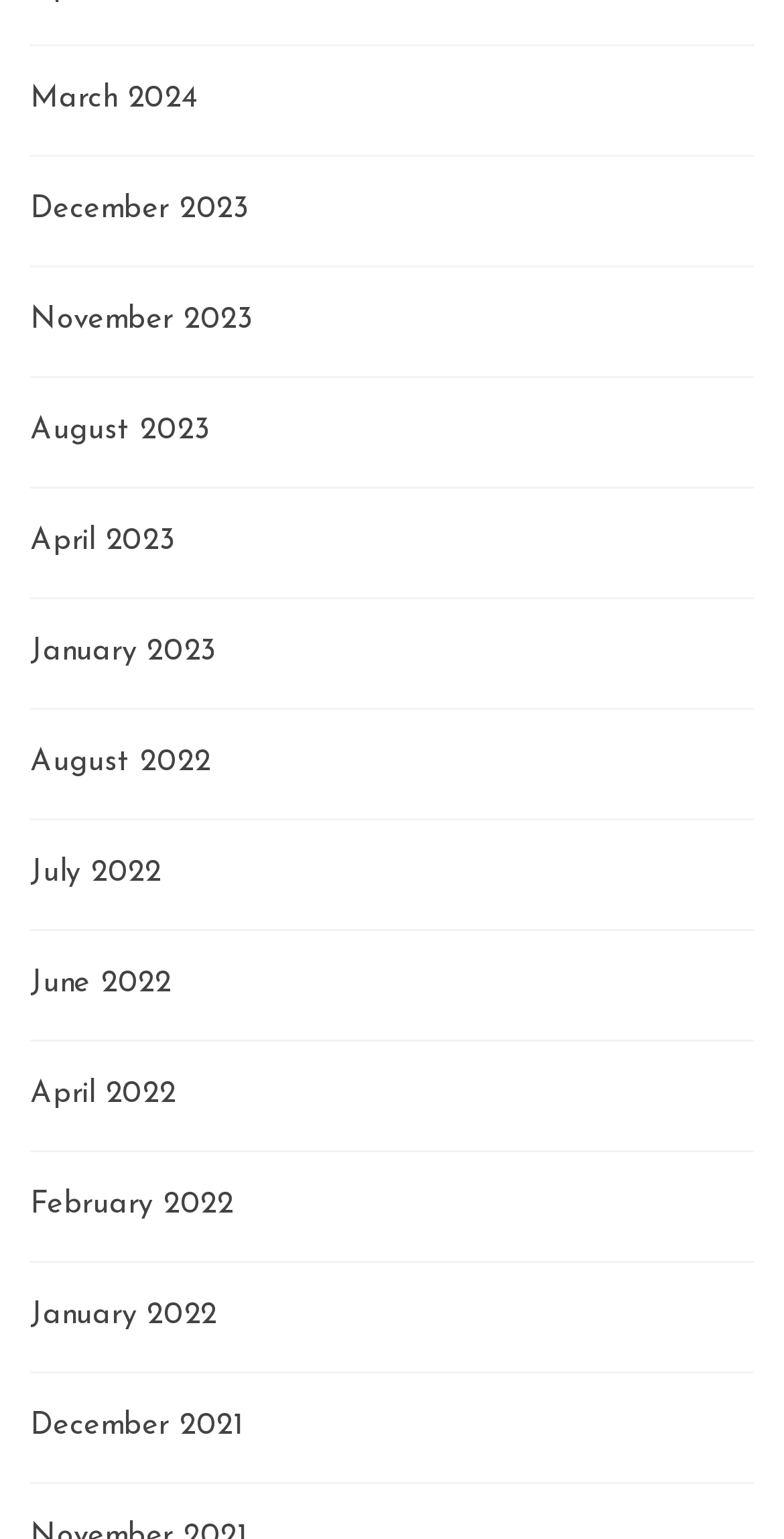What is the earliest month listed?
Please elaborate on the answer to the question with detailed information.

I examined the link elements on the webpage and found the earliest month listed is January 2022, which is the 7th link element from the top.